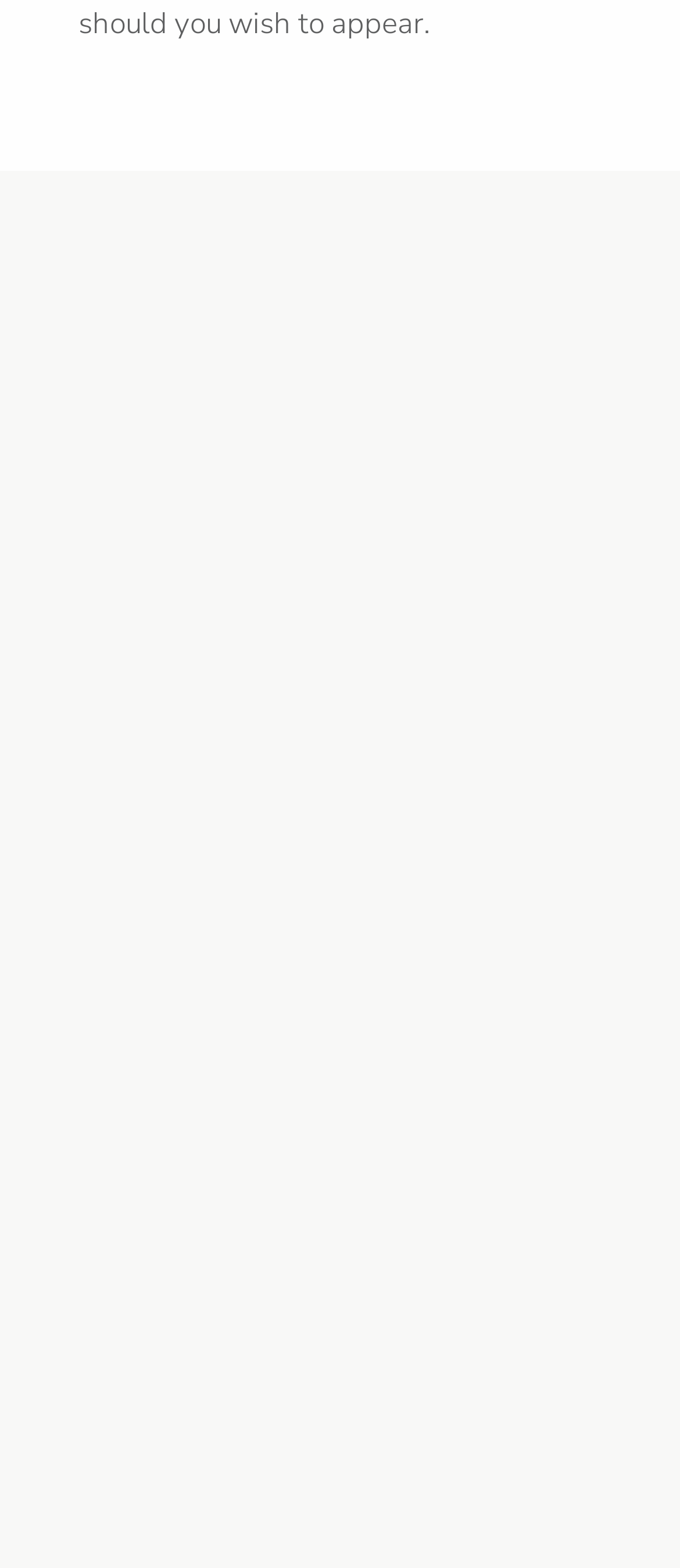Respond to the following question using a concise word or phrase: 
How many links are under 'AGENCY INFORMATION'?

9